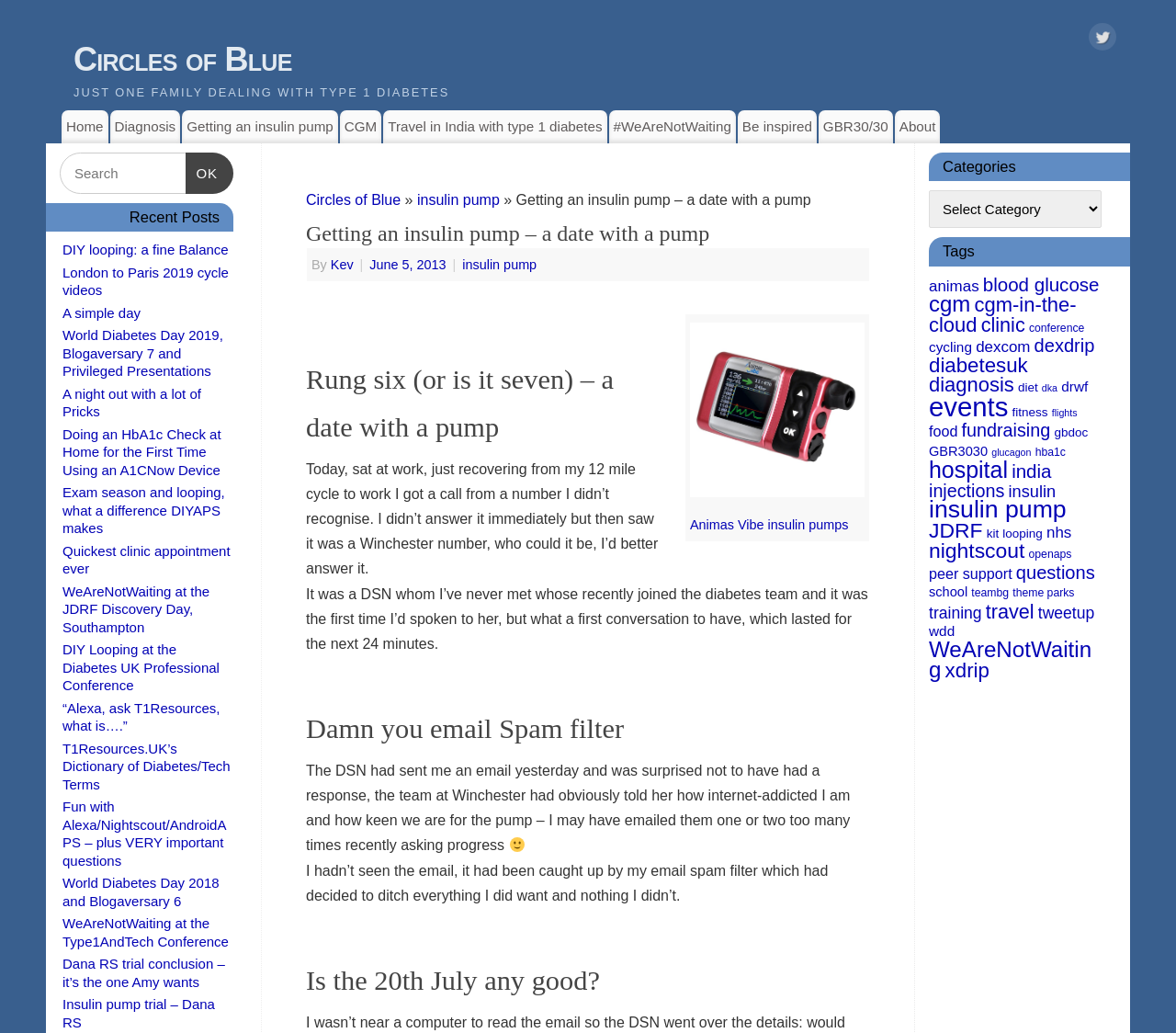Determine the bounding box coordinates of the clickable element necessary to fulfill the instruction: "Click the 'Home' link". Provide the coordinates as four float numbers within the 0 to 1 range, i.e., [left, top, right, bottom].

[0.052, 0.107, 0.092, 0.139]